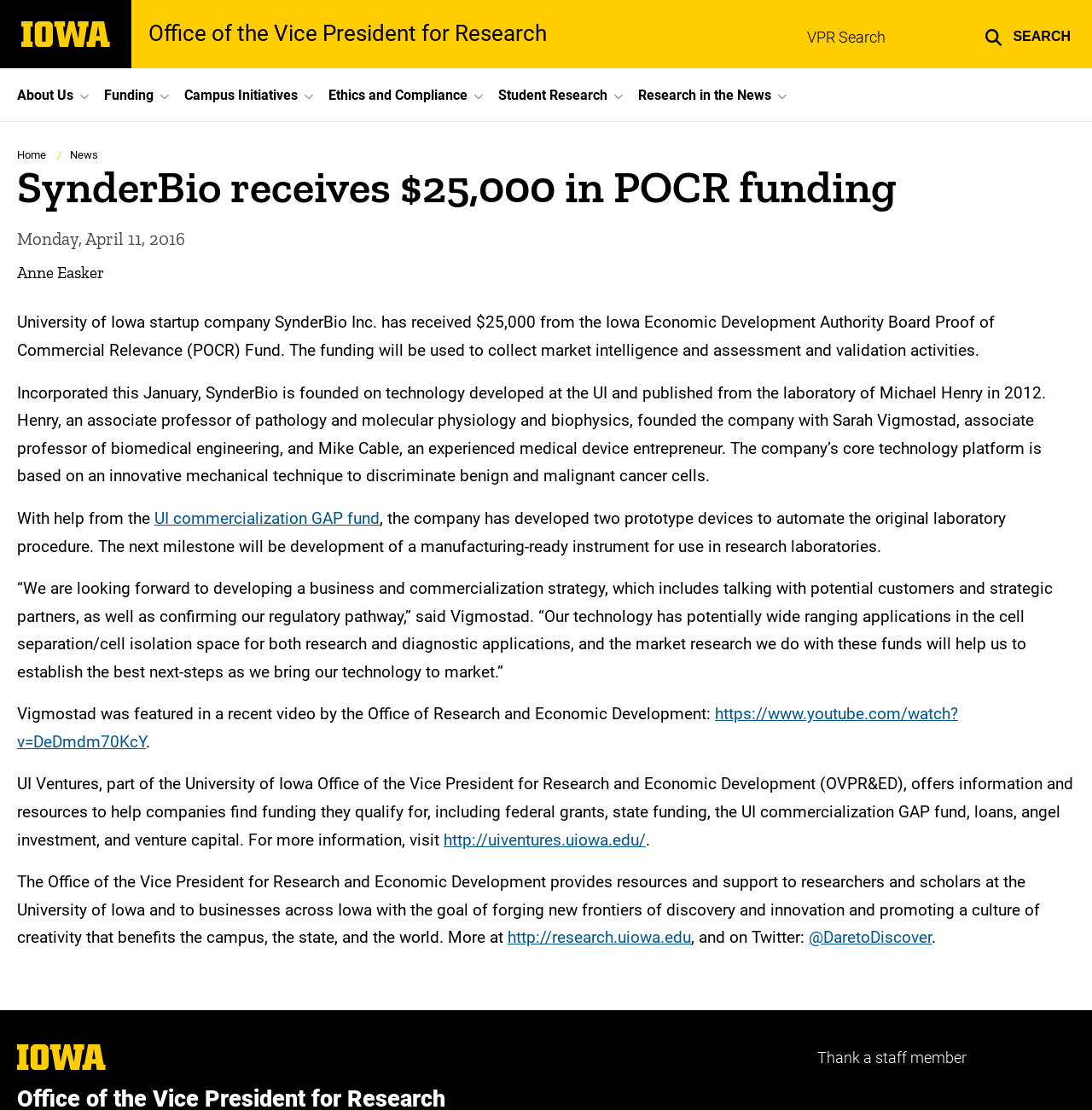Provide the bounding box coordinates of the HTML element this sentence describes: "http://uiventures.uiowa.edu/". The bounding box coordinates consist of four float numbers between 0 and 1, i.e., [left, top, right, bottom].

[0.406, 0.748, 0.591, 0.765]